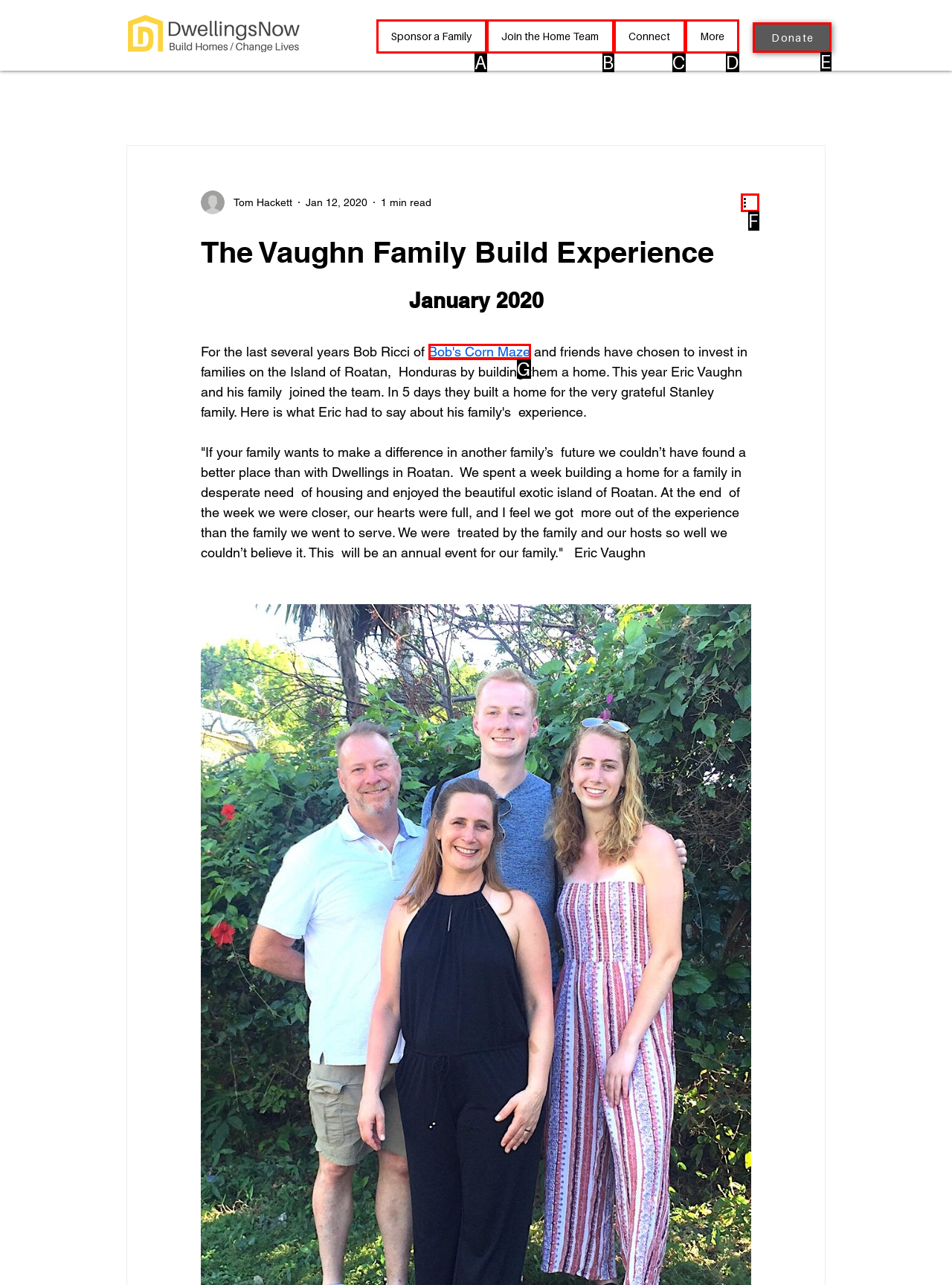Select the letter of the HTML element that best fits the description: INFORMATION
Answer with the corresponding letter from the provided choices.

None